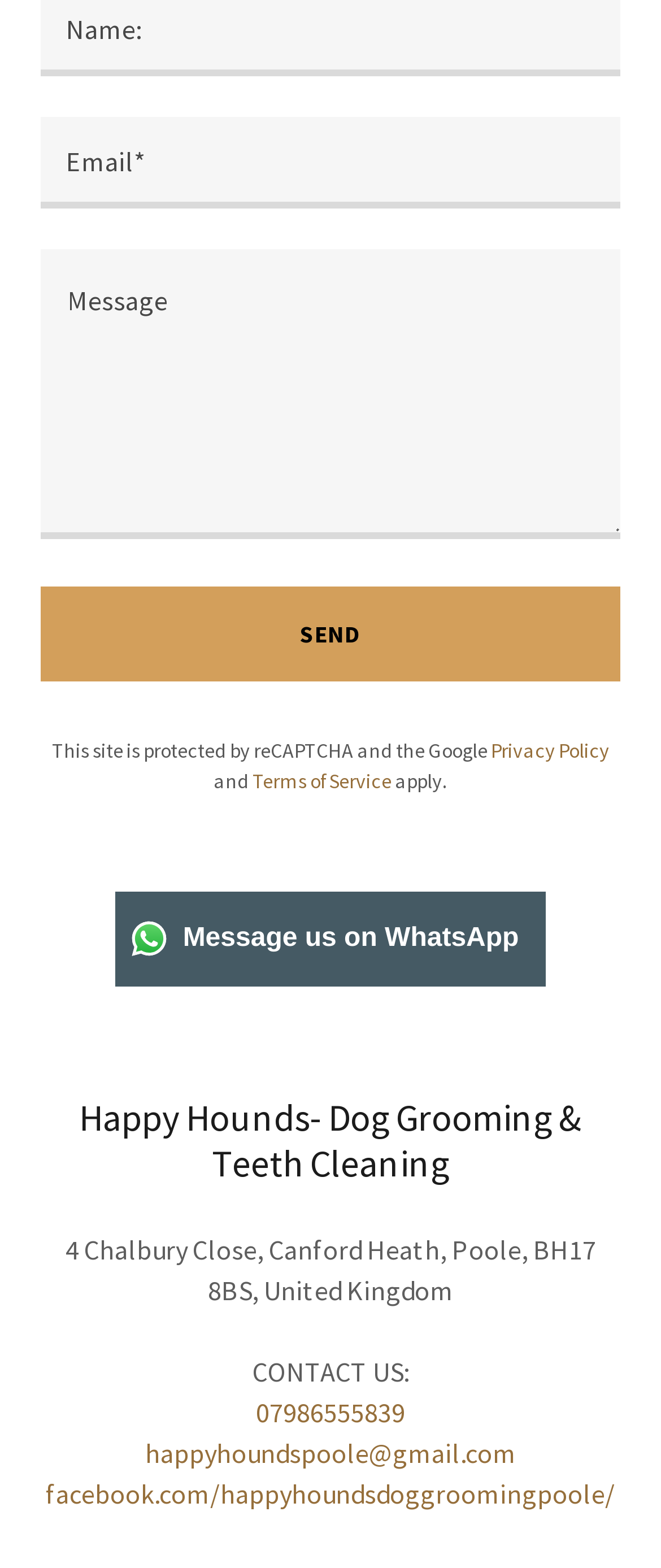Please identify the bounding box coordinates of where to click in order to follow the instruction: "Enter email".

[0.062, 0.074, 0.938, 0.133]